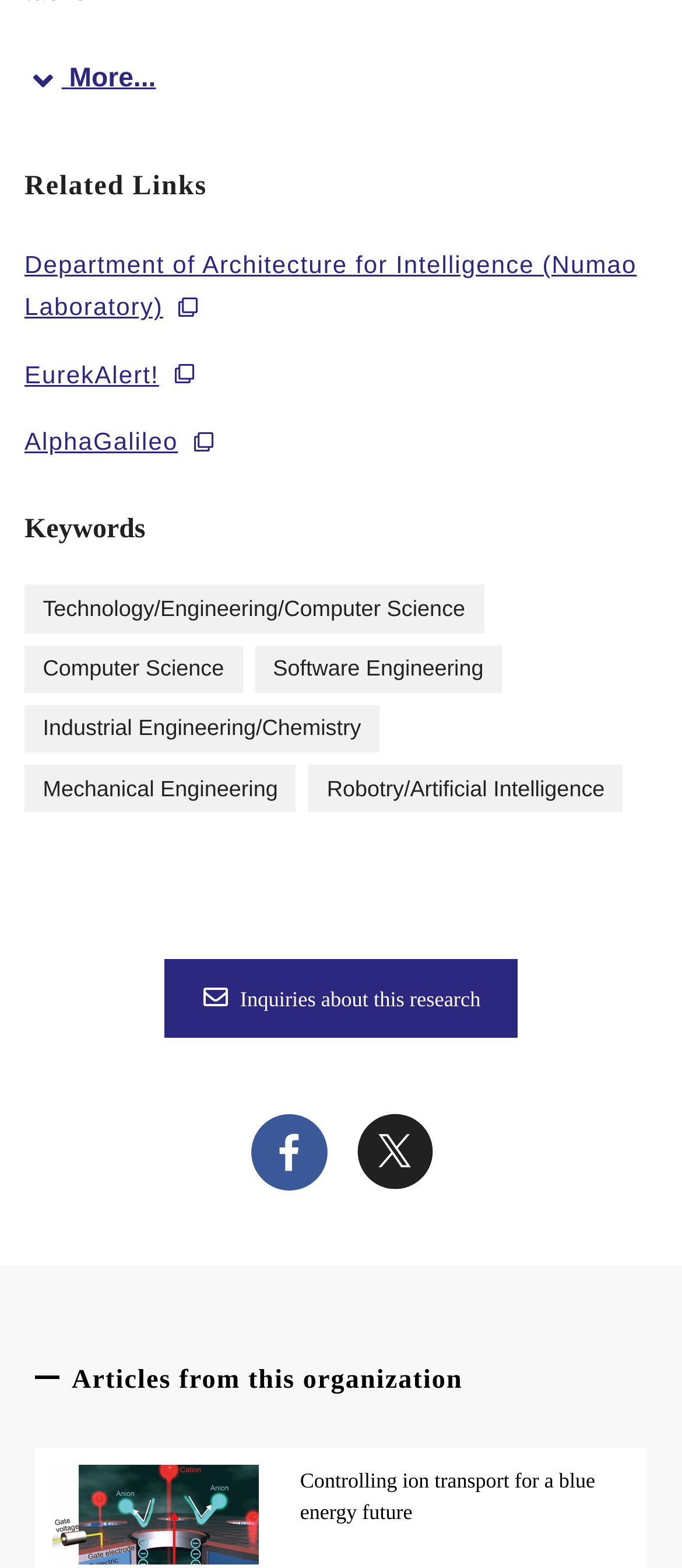What are the categories of keywords listed?
Using the visual information, reply with a single word or short phrase.

Technology, Computer Science, etc.